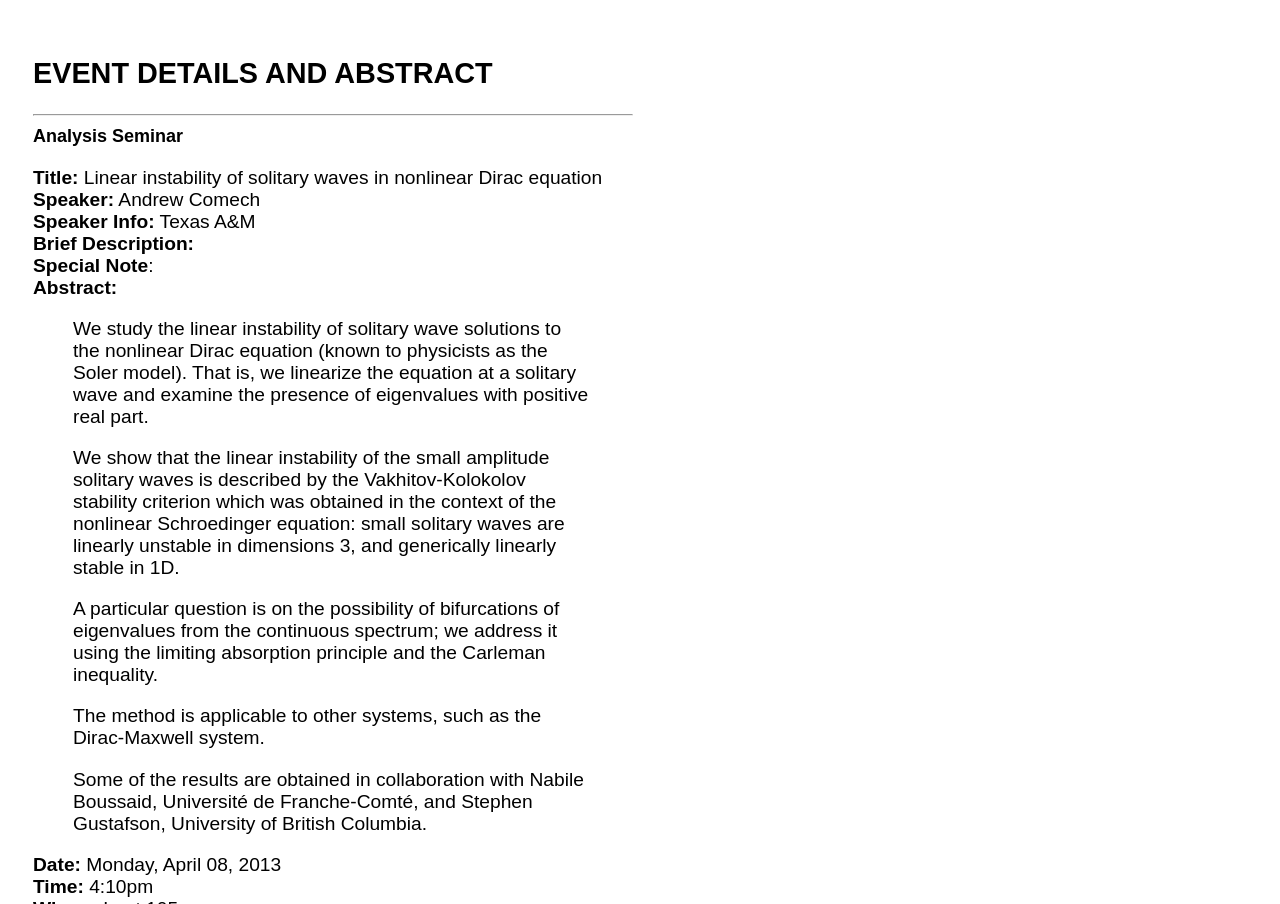Provide a comprehensive description of the webpage.

The webpage is about an event details and abstract page for a mathematical seminar at Northwestern University. At the top, there is a heading "EVENT DETAILS AND ABSTRACT" followed by a horizontal separator line. Below the separator, there is a title "Analysis Seminar" and a brief description of the event.

The event details are organized into sections, with labels such as "Title:", "Speaker:", "Speaker Info:", "Brief Description:", and "Special Note". The title of the seminar is "Linear instability of solitary waves in nonlinear Dirac equation", presented by Andrew Comech from Texas A&M.

Below the event details, there is an abstract section, which contains a blockquote with a detailed description of the seminar topic. The abstract is divided into four paragraphs, discussing the linear instability of solitary wave solutions to the nonlinear Dirac equation, the Vakhitov-Kolokolov stability criterion, the possibility of bifurcations of eigenvalues, and the applicability of the method to other systems.

At the bottom of the page, there are two sections displaying the date and time of the event, which is Monday, April 08, 2013, at 4:10 pm.